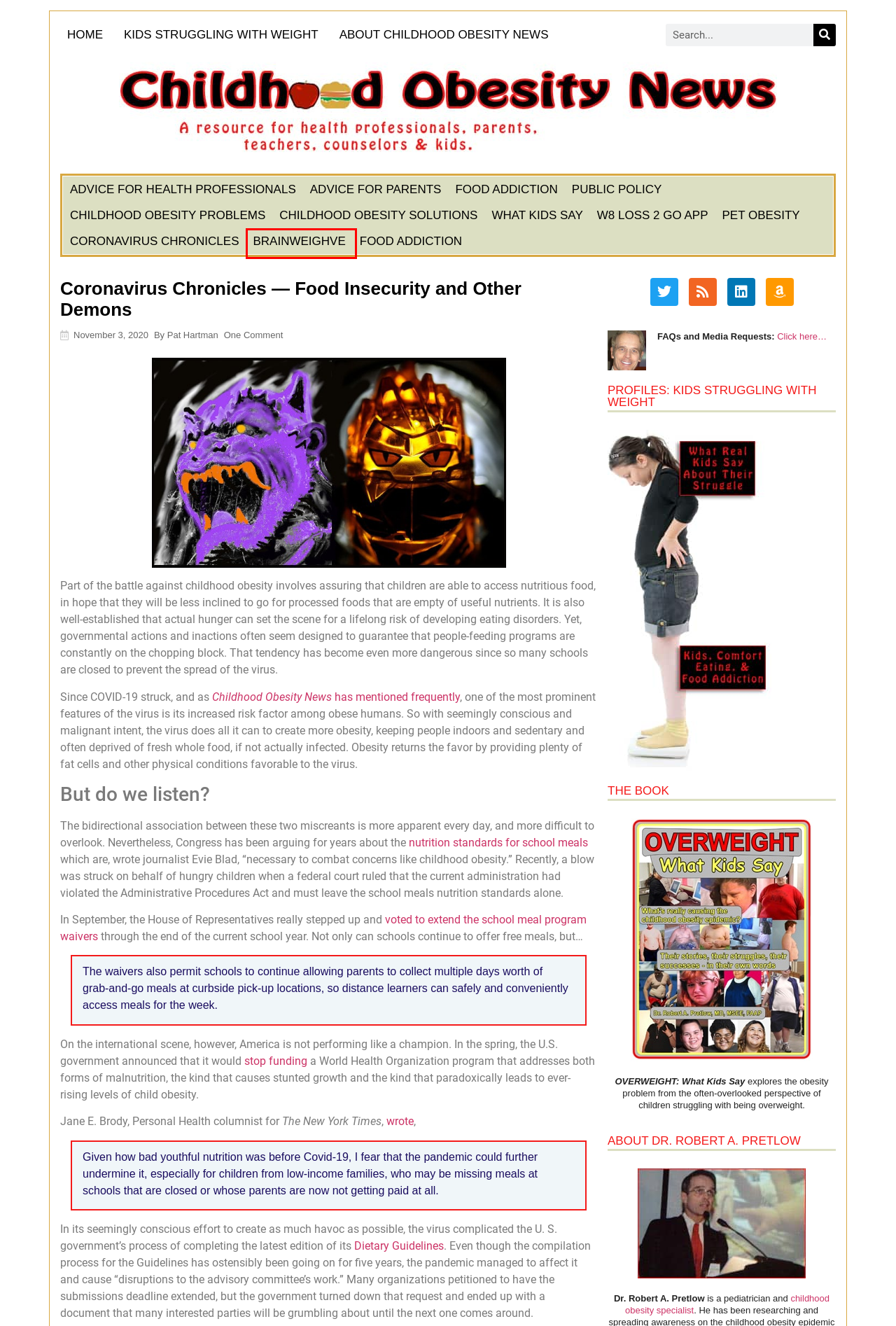After examining the screenshot of a webpage with a red bounding box, choose the most accurate webpage description that corresponds to the new page after clicking the element inside the red box. Here are the candidates:
A. Childhood Obesity News
B. Advice for Health Professionals | Childhood Obesity News
C. Food Addiction | Childhood Obesity News
D. FAQs and Media Requests | Childhood Obesity News
E. About Childhood Obesity News | Childhood Obesity News
F. Pat Hartman | Childhood Obesity News
G. SNA Press Releases - School Nutrition Association
H. BrainWeighve | Childhood Obesity News

H